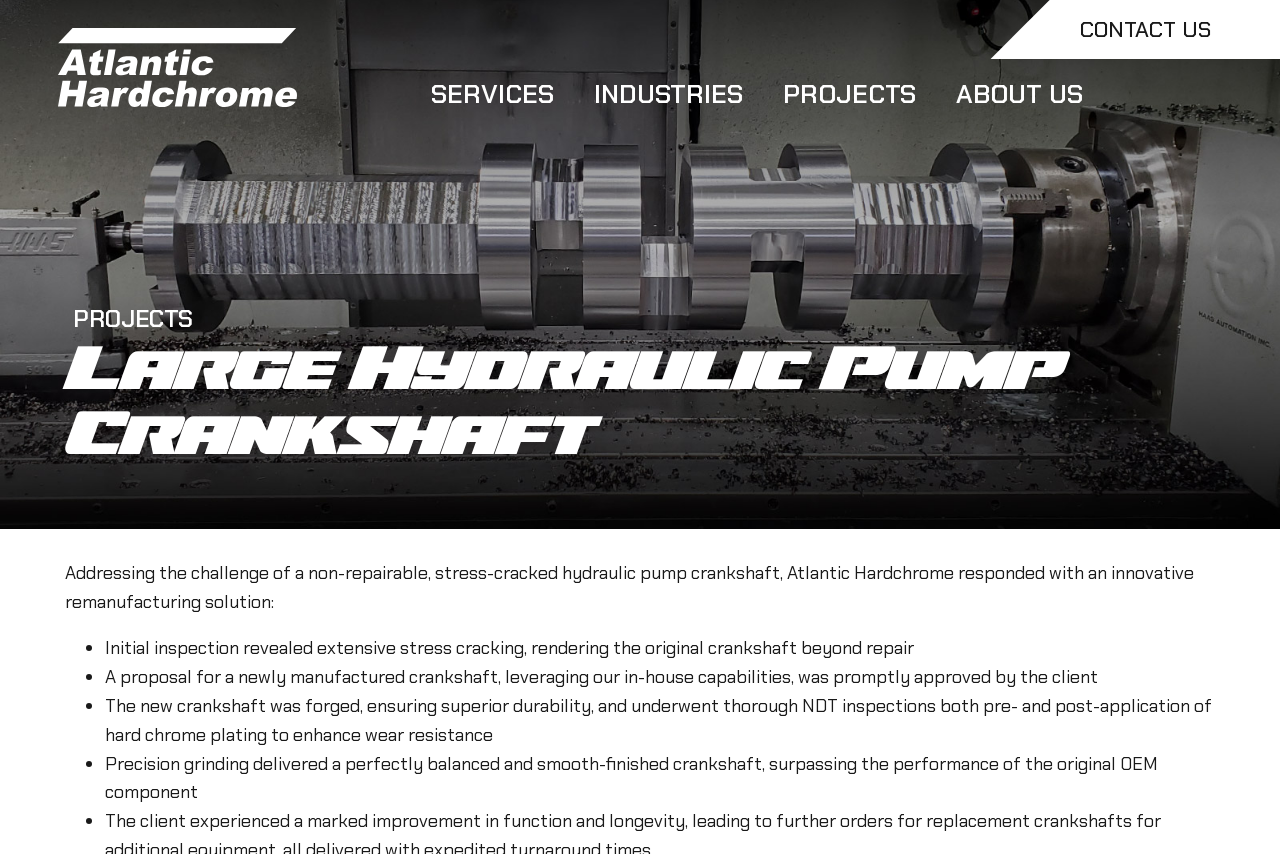Please determine the headline of the webpage and provide its content.

Large Hydraulic Pump Crankshaft